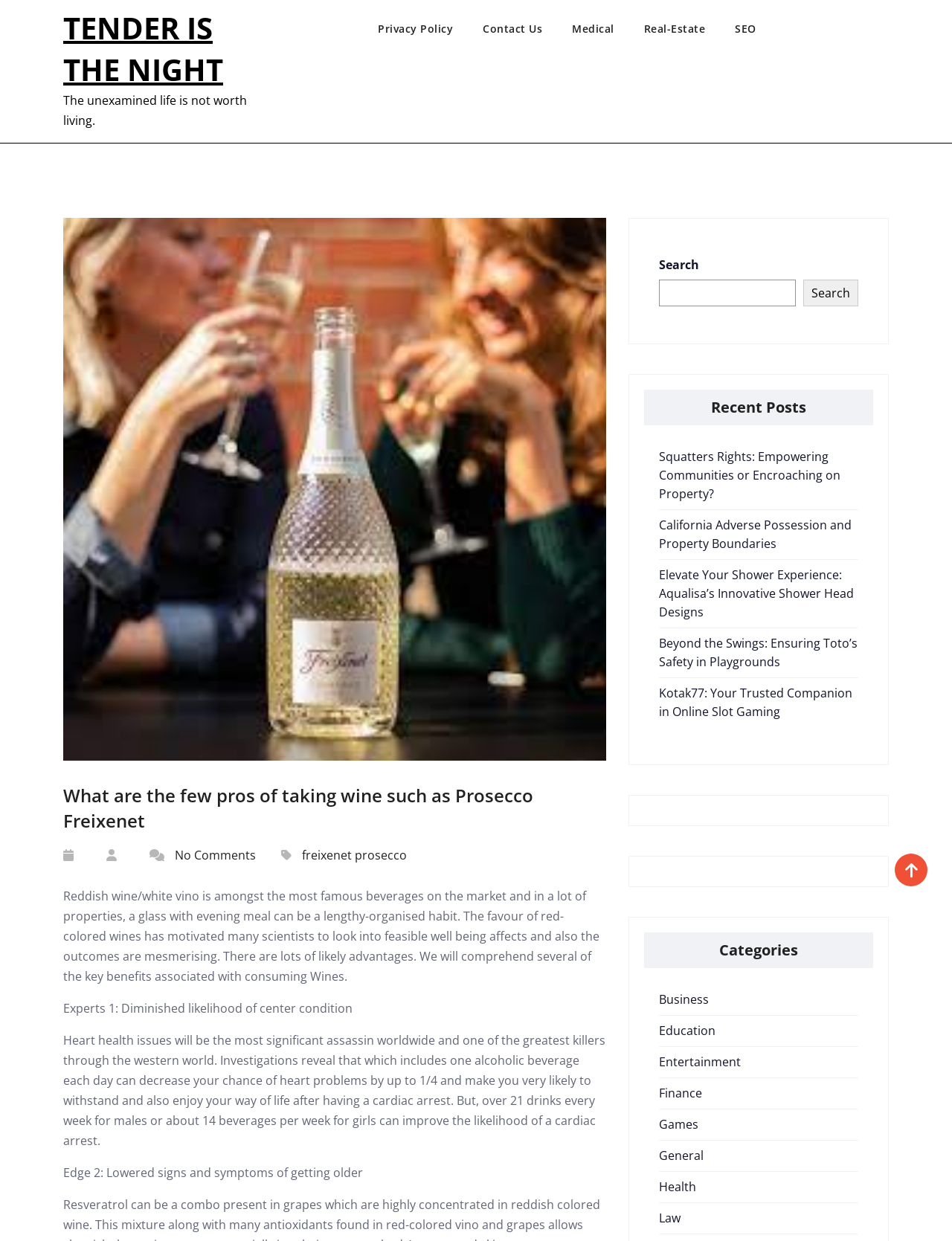Provide the bounding box coordinates for the specified HTML element described in this description: "parent_node: Search name="s"". The coordinates should be four float numbers ranging from 0 to 1, in the format [left, top, right, bottom].

[0.692, 0.225, 0.836, 0.247]